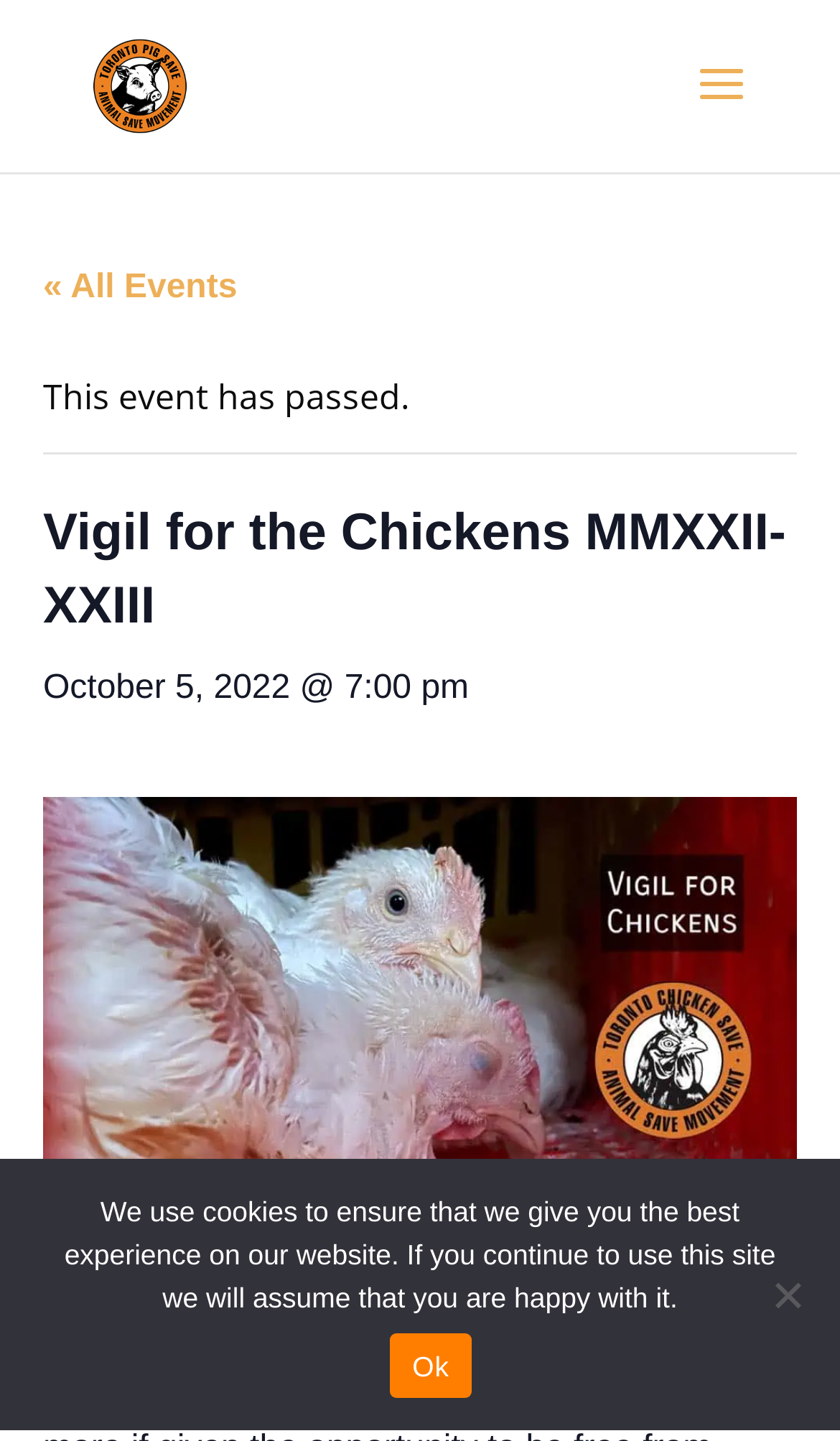What is the purpose of the cookie notice?
Please look at the screenshot and answer using one word or phrase.

To inform about cookie usage